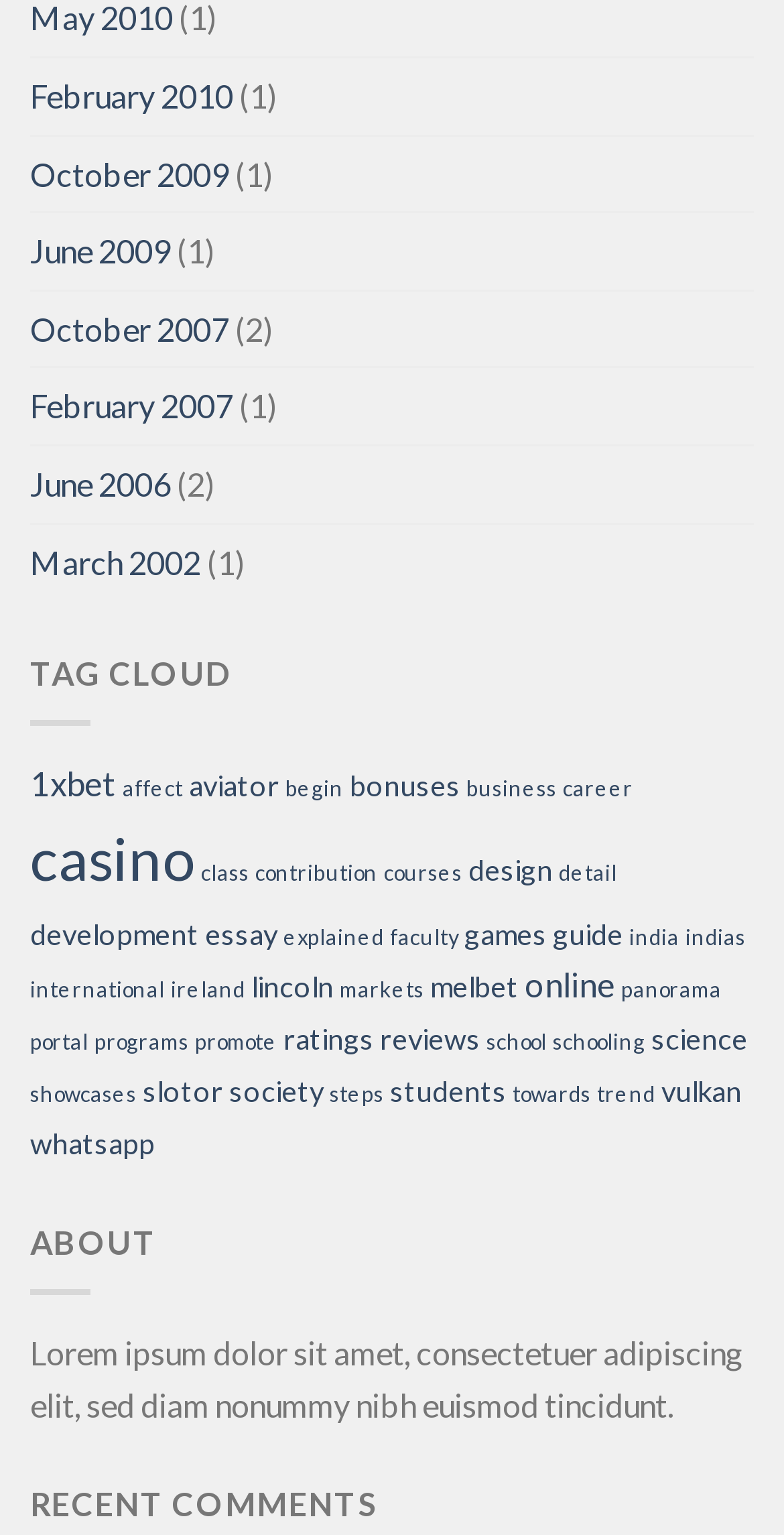Bounding box coordinates are given in the format (top-left x, top-left y, bottom-right x, bottom-right y). All values should be floating point numbers between 0 and 1. Provide the bounding box coordinate for the UI element described as: February 2010

[0.038, 0.038, 0.297, 0.087]